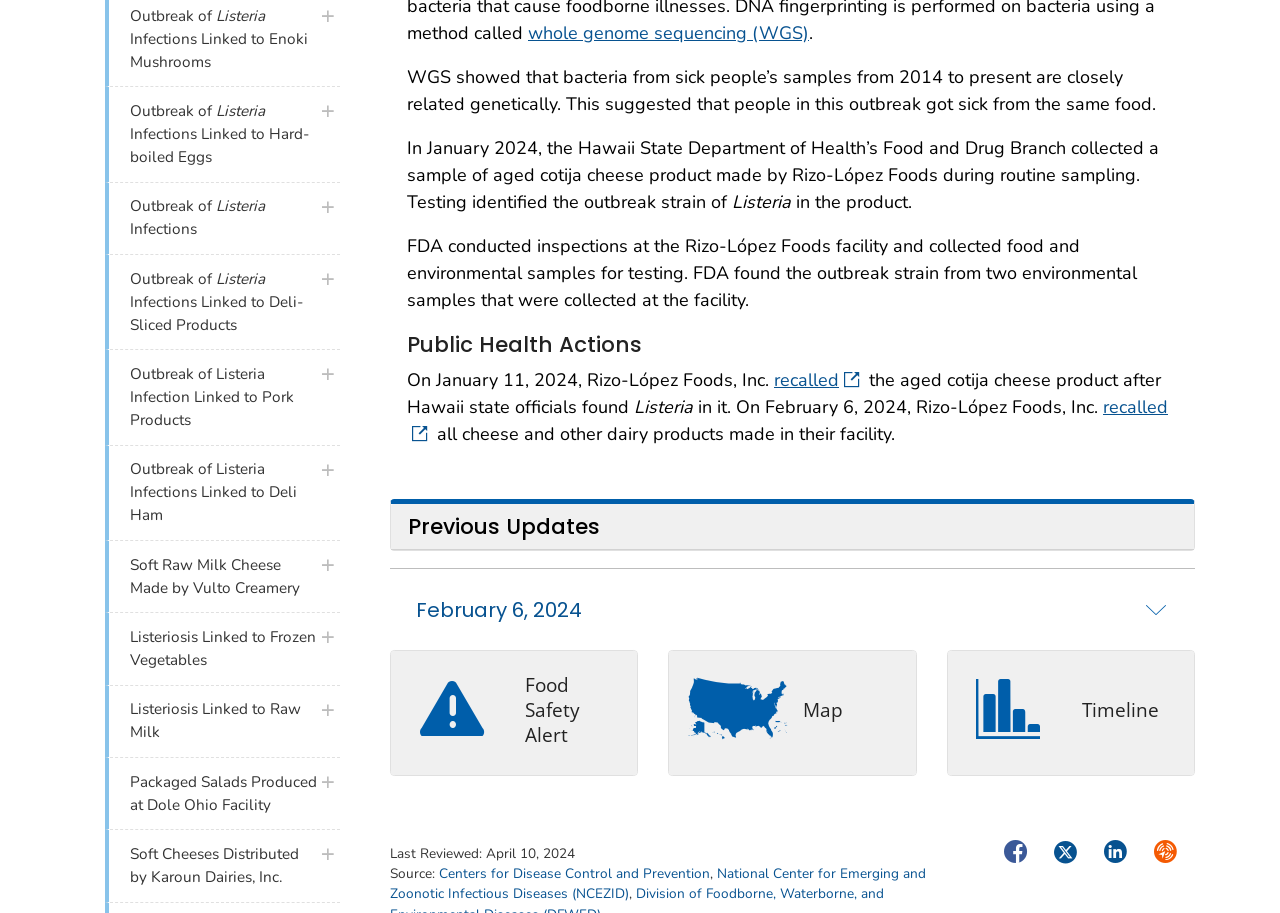What is the type of bacteria found in the product?
Using the visual information, respond with a single word or phrase.

Listeria